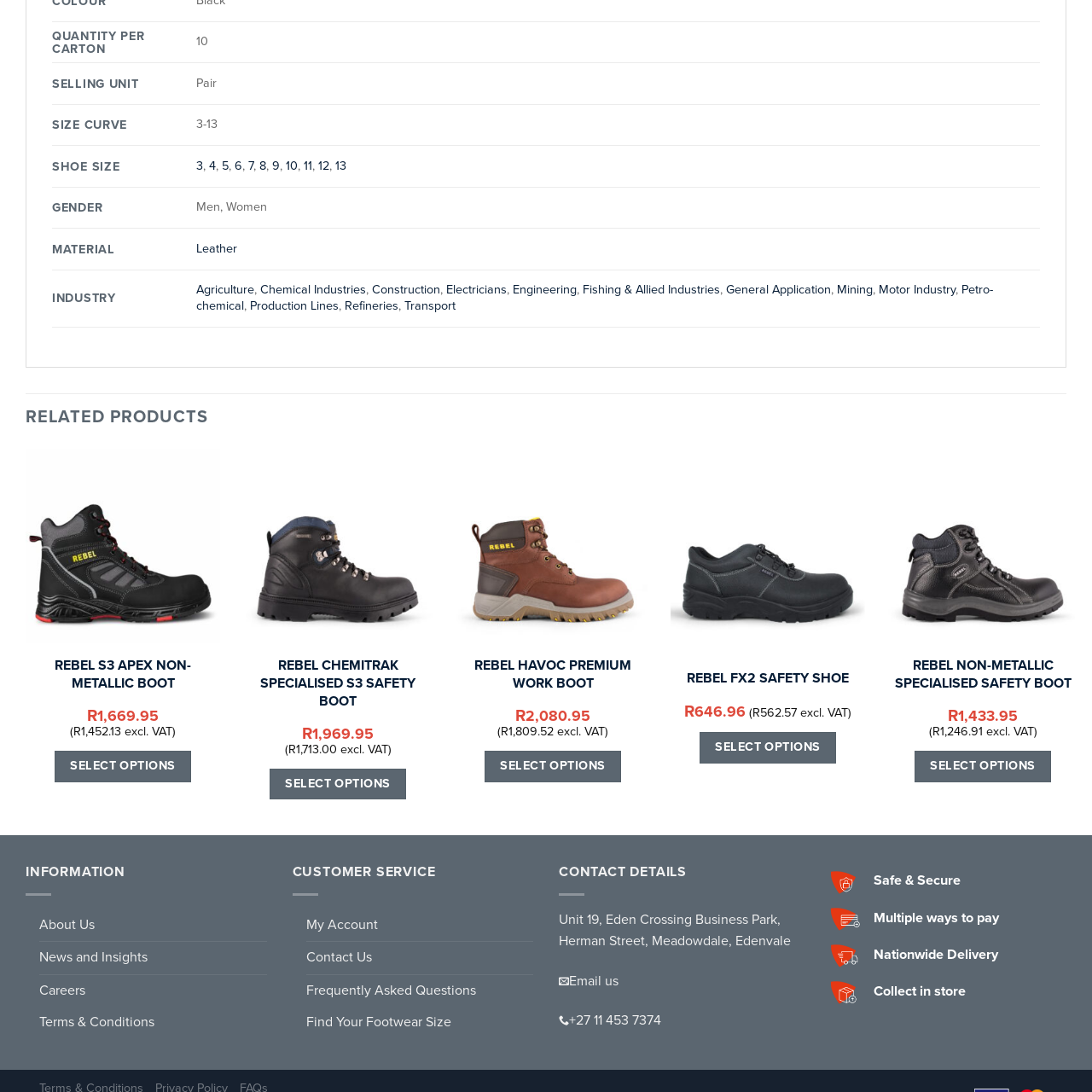What is the price of the REBEL Chemitrak Specialised S3 Safety Boot excluding VAT?
Observe the section of the image outlined in red and answer concisely with a single word or phrase.

1,669.95